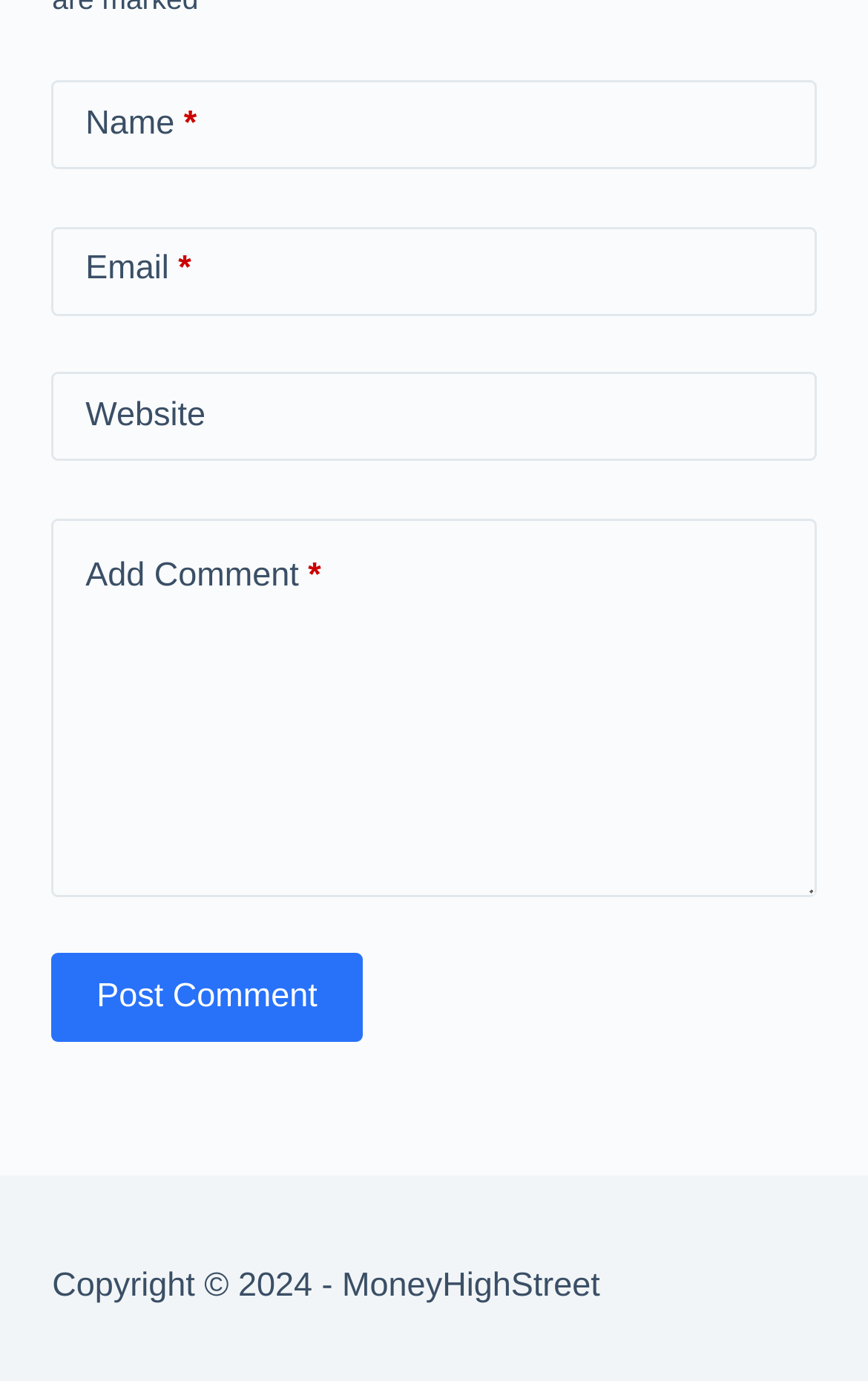Is the website field required?
We need a detailed and meticulous answer to the question.

The website field is not required because the textbox element with the label 'Website' has the 'required' attribute set to False.